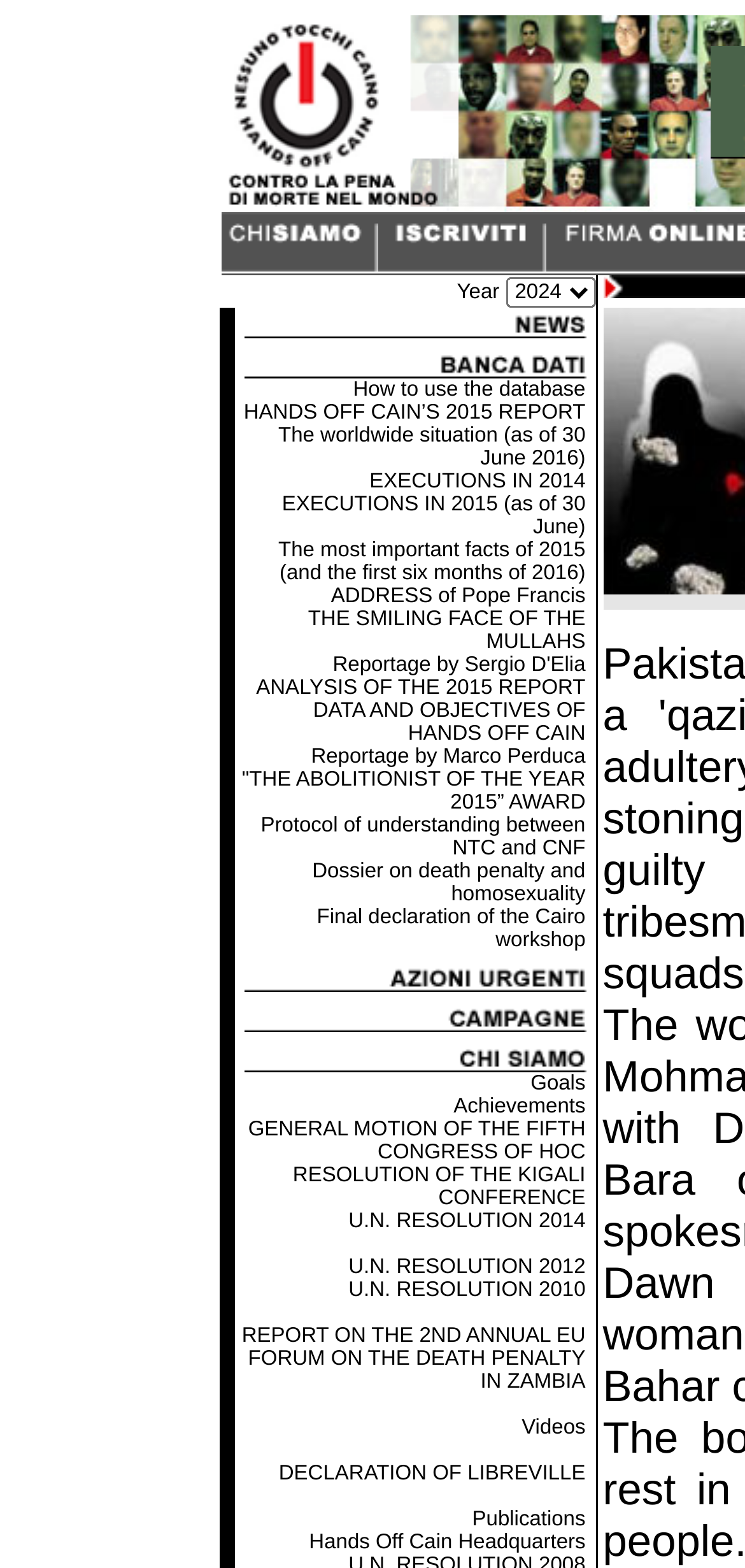Explain the contents of the webpage comprehensively.

This webpage appears to be a news article or a report about a specific topic, with a focus on Pakistan and the death penalty. The page is divided into several sections, with a prominent image at the top left corner, accompanied by a link. To the right of the image, there is another image, and below these two images, there are three more images, each with a corresponding link.

Below these images, there is a table with a header that reads "Year 2024". The table has two columns, with the left column containing a series of links to various reports and articles, including "How to use the database", "HANDS OFF CAIN'S 2015 REPORT", and "EXECUTIONS IN 2014". The right column contains a combobox with the label "Year 2024".

Below the table, there is a section with a series of rows, each containing a grid cell with a link to a specific report or article. The links are labeled with titles such as "The worldwide situation (as of 30 June 2016)", "EXECUTIONS IN 2015 (as of 30 June)", and "ADDRESS of Pope Francis". This section appears to be a list of reports or articles related to the death penalty, with each item having a brief description and a link to the full content.

Overall, the webpage appears to be a collection of reports and articles related to the death penalty, with a focus on Pakistan and international developments. The layout is organized, with clear headings and concise descriptions, making it easy to navigate and find specific information.